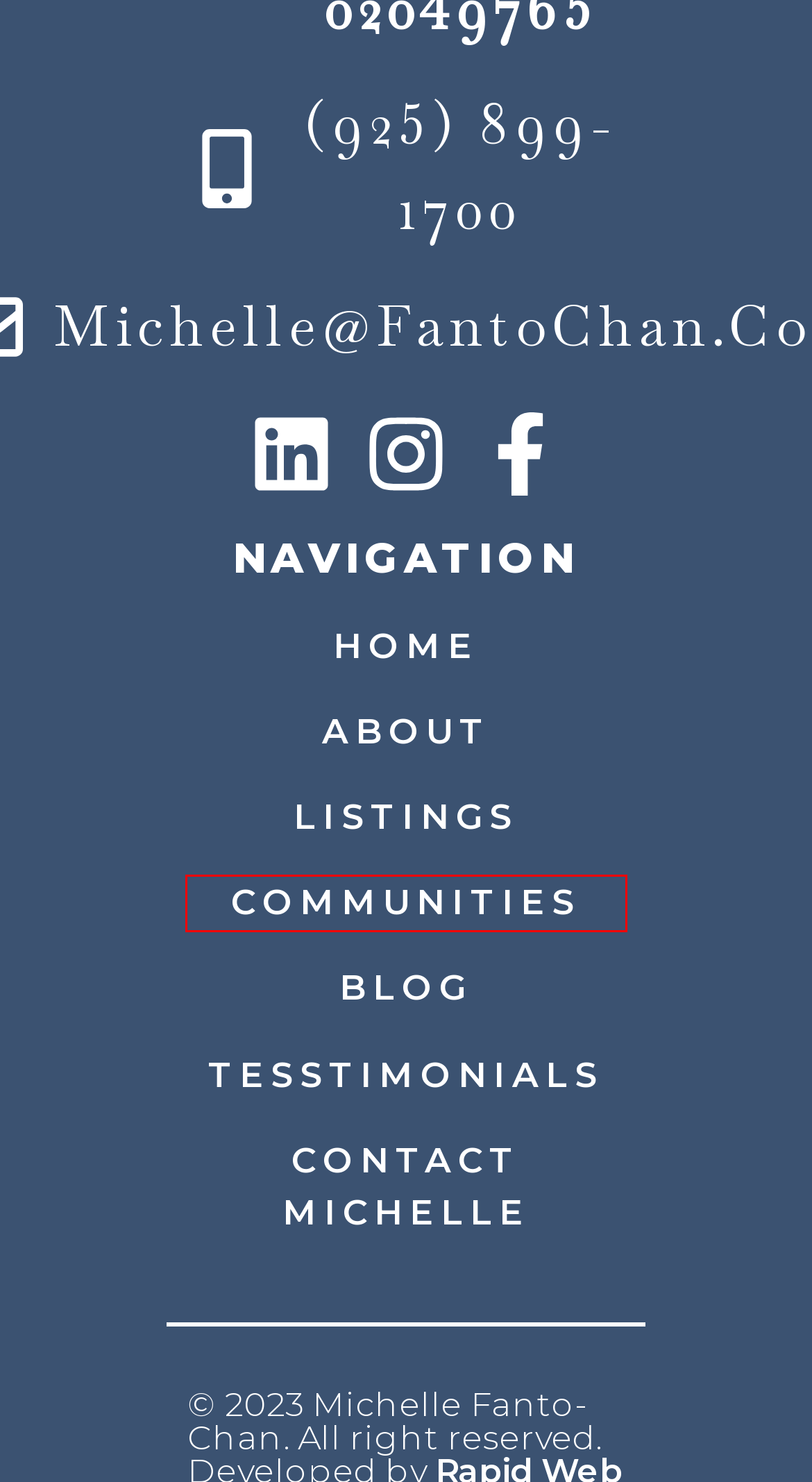Given a screenshot of a webpage with a red rectangle bounding box around a UI element, select the best matching webpage description for the new webpage that appears after clicking the highlighted element. The candidate descriptions are:
A. Privacy Policy - Michelle Fanto-Chan
B. Blog - Michelle Fanto-Chan
C. About - Michelle Fanto-Chan
D. Listings - Michelle Fanto-Chan
E. Testimonials - Michelle Fanto-Chan
F. Communities - Michelle Fanto-Chan
G. Contact - Michelle Fanto-Chan
H. Accessibility Statement - Michelle Fanto-Chan

F